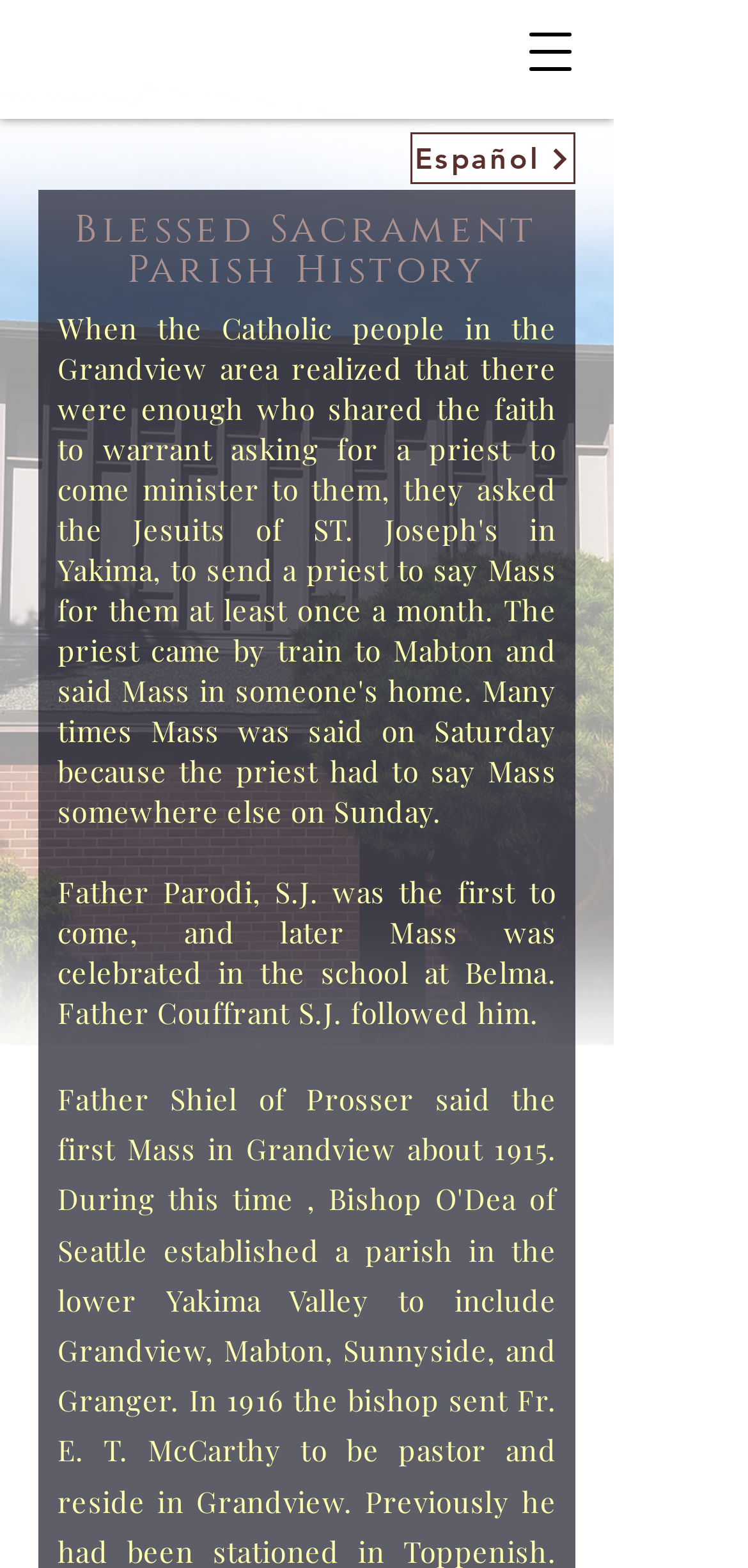Bounding box coordinates are given in the format (top-left x, top-left y, bottom-right x, bottom-right y). All values should be floating point numbers between 0 and 1. Provide the bounding box coordinate for the UI element described as: Español

[0.549, 0.084, 0.769, 0.117]